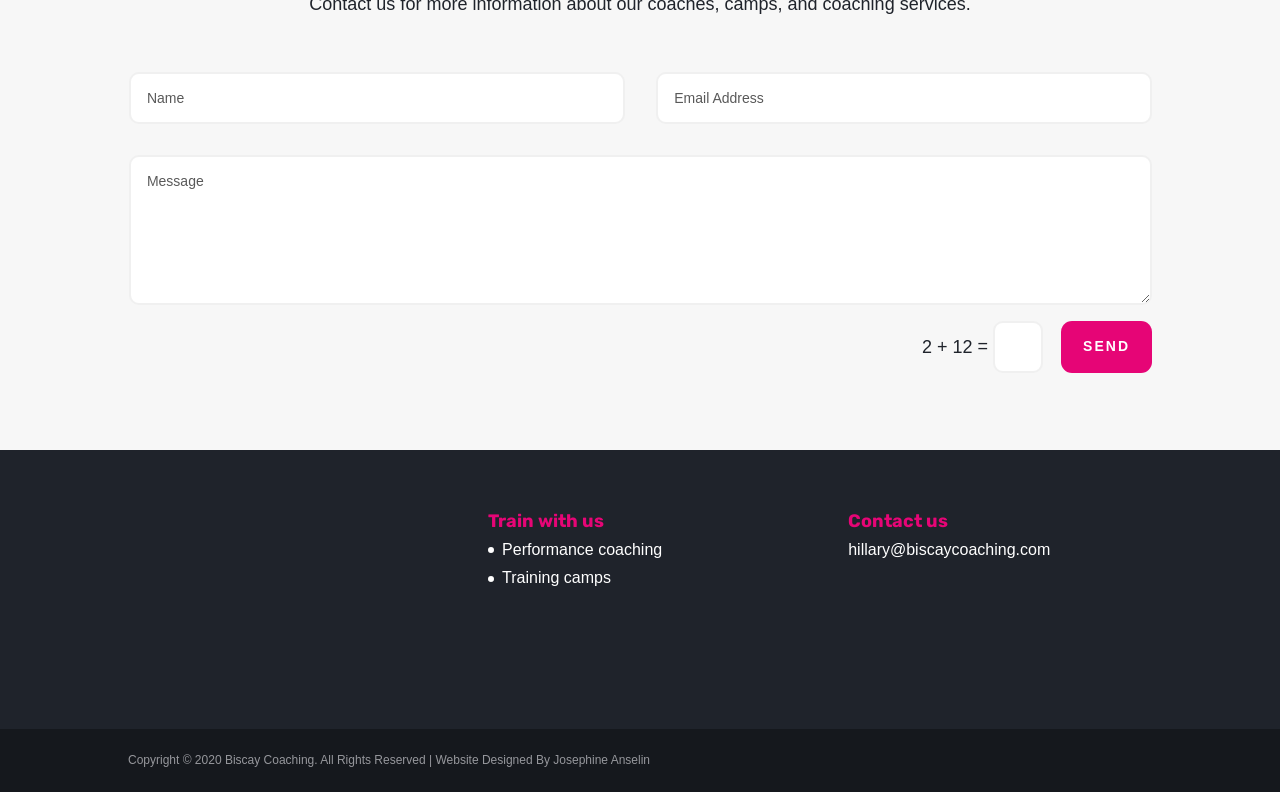Can you pinpoint the bounding box coordinates for the clickable element required for this instruction: "Follow on LinkedIn"? The coordinates should be four float numbers between 0 and 1, i.e., [left, top, right, bottom].

None